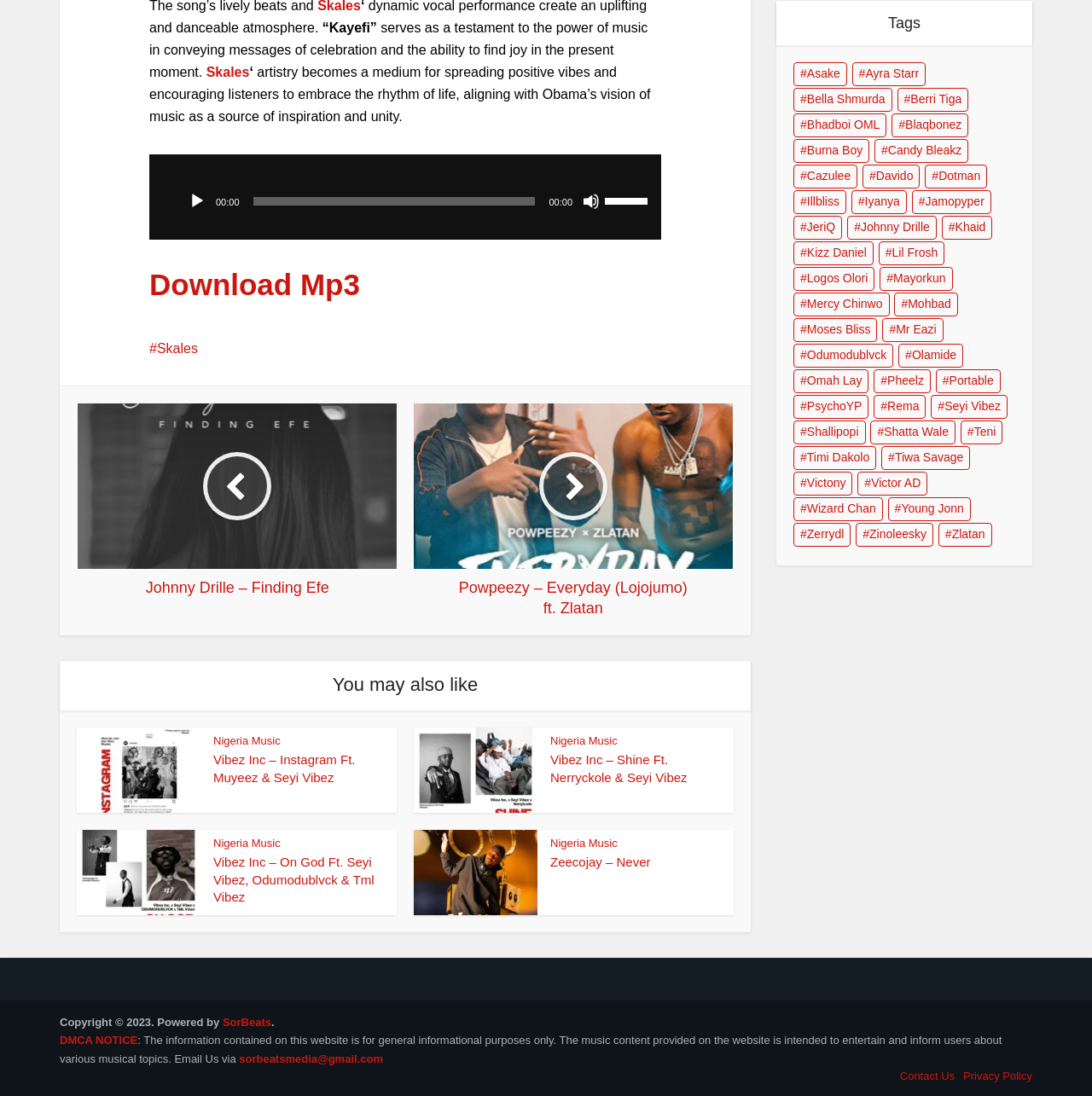What type of music is featured on this webpage?
Using the image as a reference, answer the question with a short word or phrase.

Nigeria Music